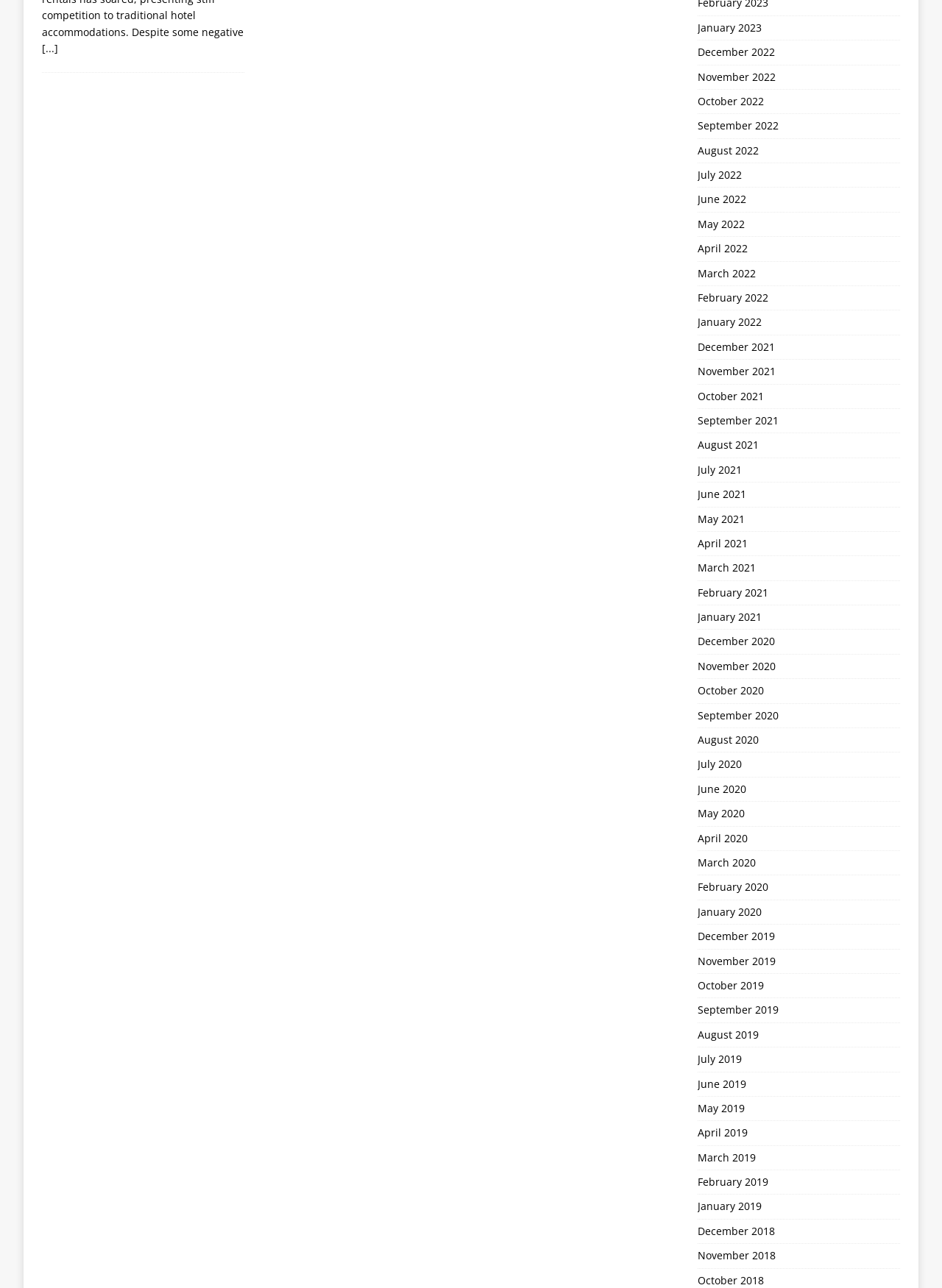Please determine the bounding box coordinates for the element that should be clicked to follow these instructions: "View January 2023".

[0.74, 0.012, 0.955, 0.031]